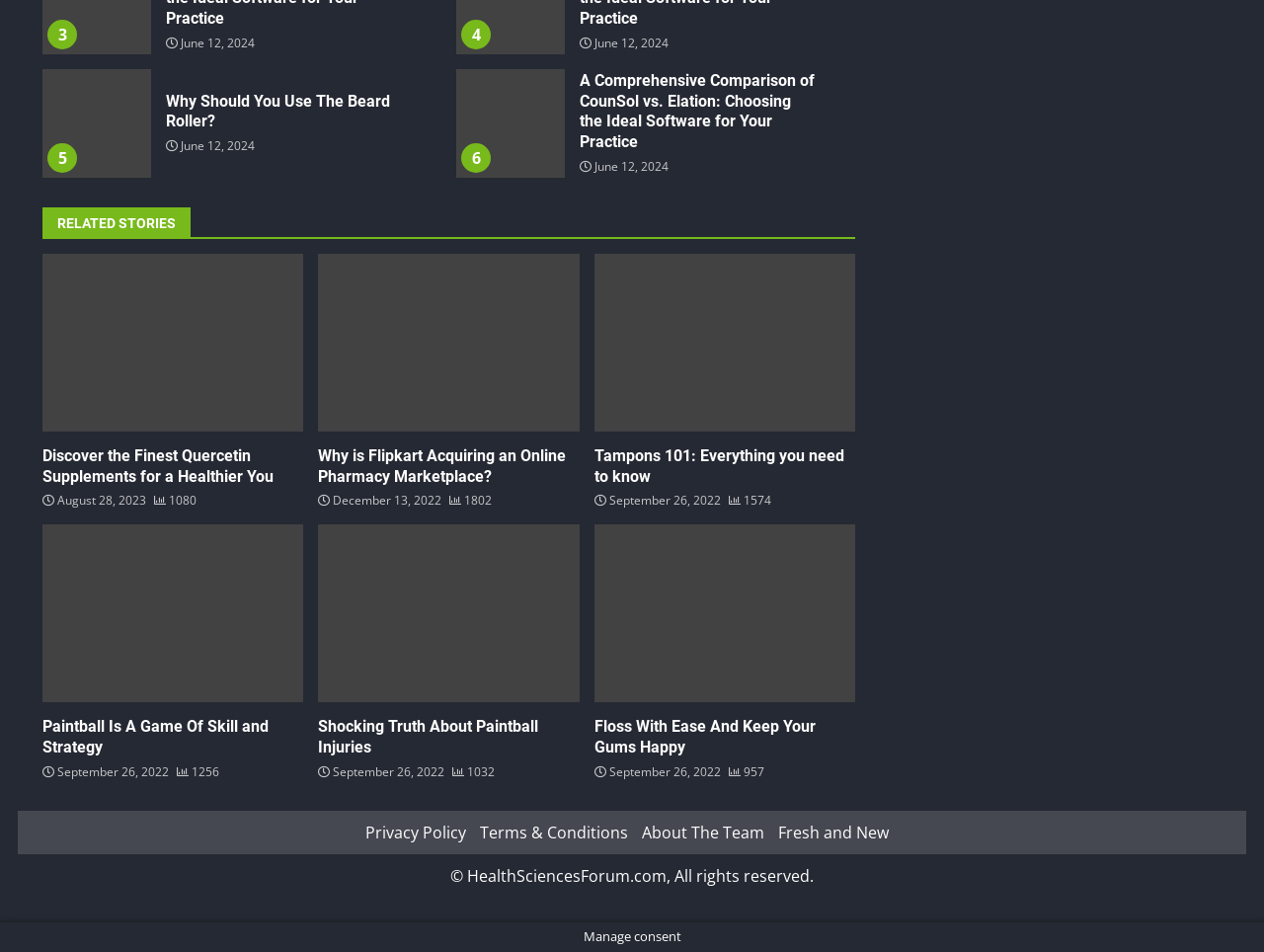Please provide the bounding box coordinate of the region that matches the element description: Shocking Truth About Paintball Injuries. Coordinates should be in the format (top-left x, top-left y, bottom-right x, bottom-right y) and all values should be between 0 and 1.

[0.252, 0.754, 0.426, 0.795]